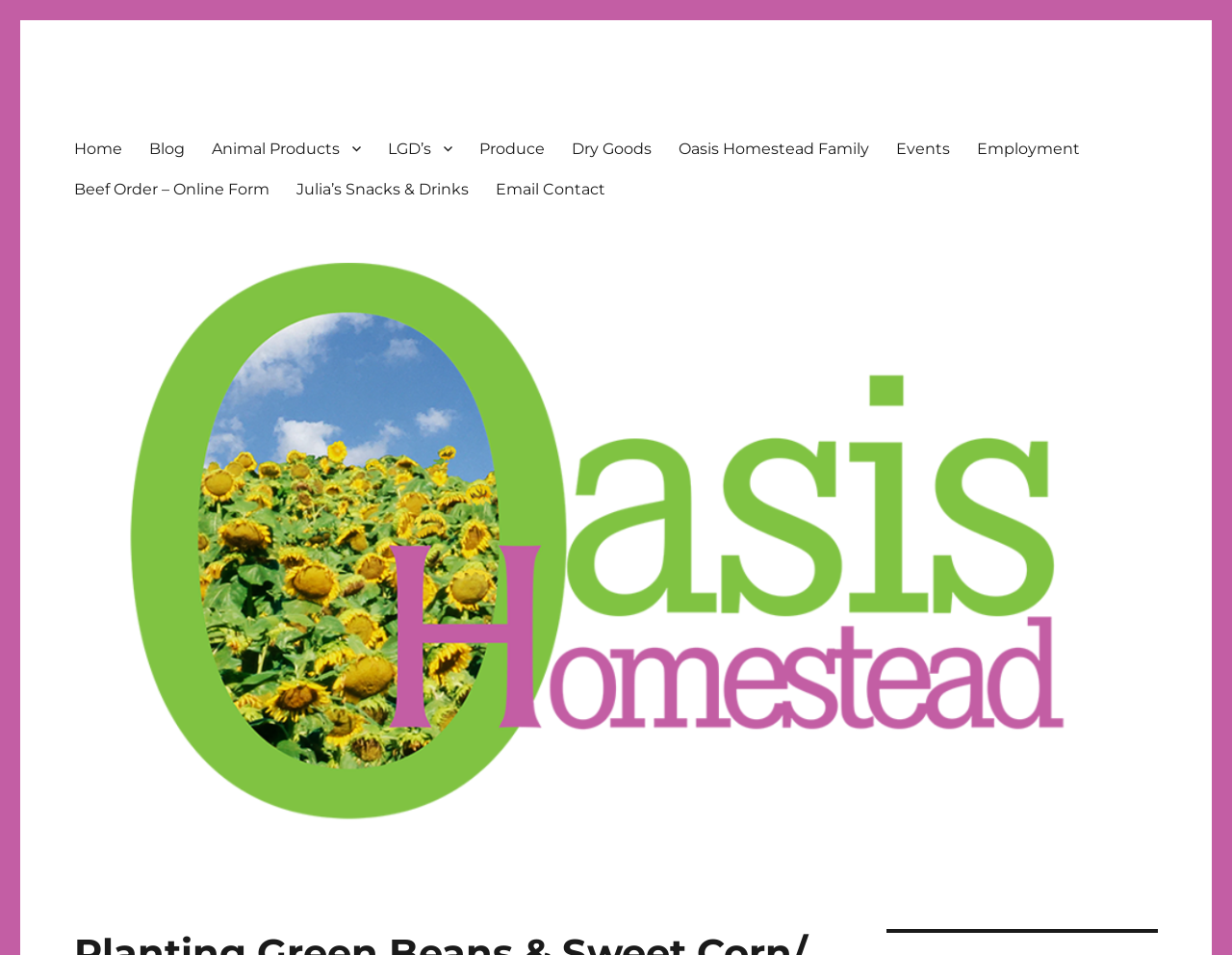Determine the bounding box coordinates of the area to click in order to meet this instruction: "view blog".

[0.11, 0.134, 0.161, 0.176]